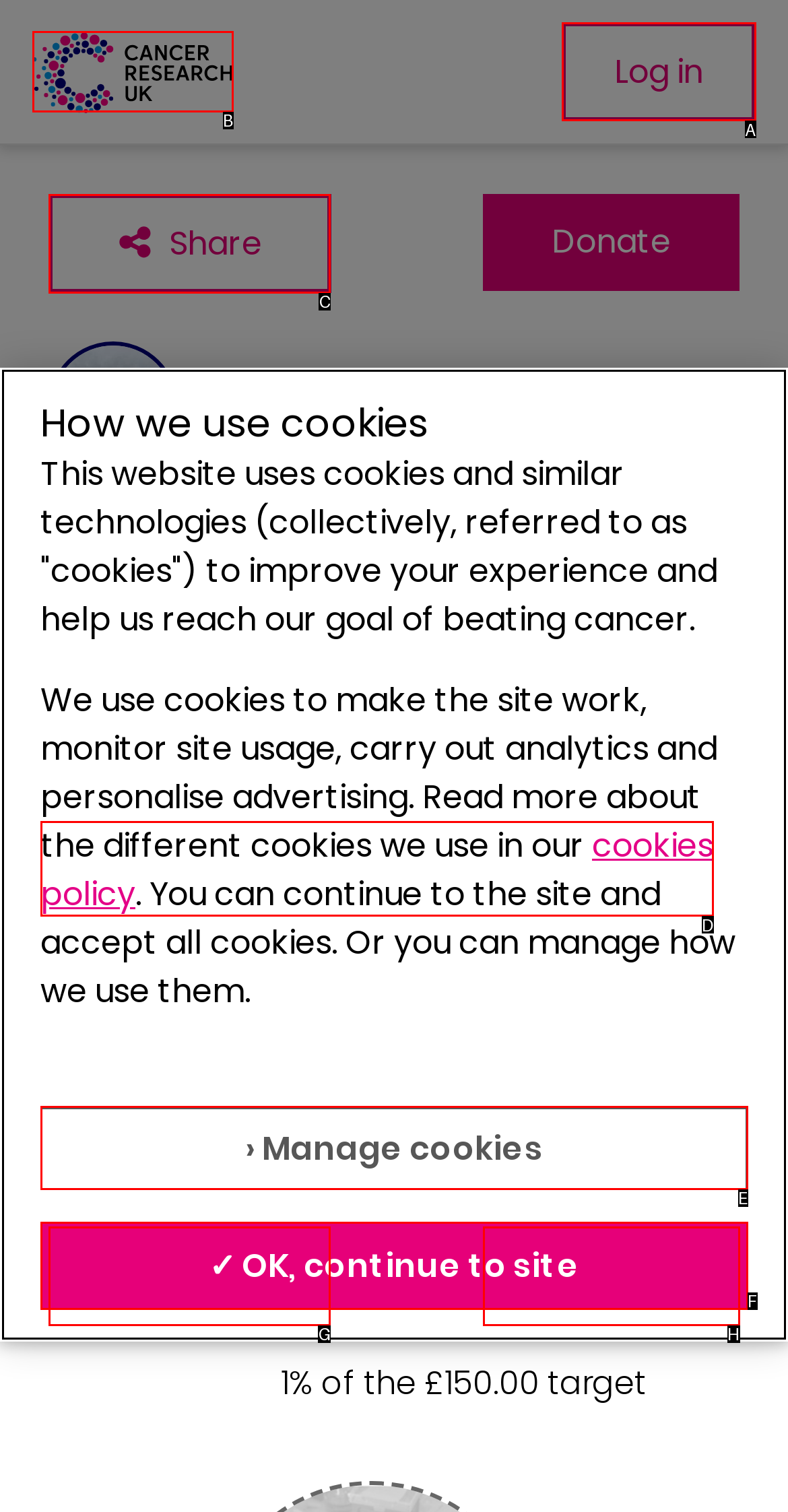Tell me which letter corresponds to the UI element that should be clicked to fulfill this instruction: Click the 'Log in' button
Answer using the letter of the chosen option directly.

A